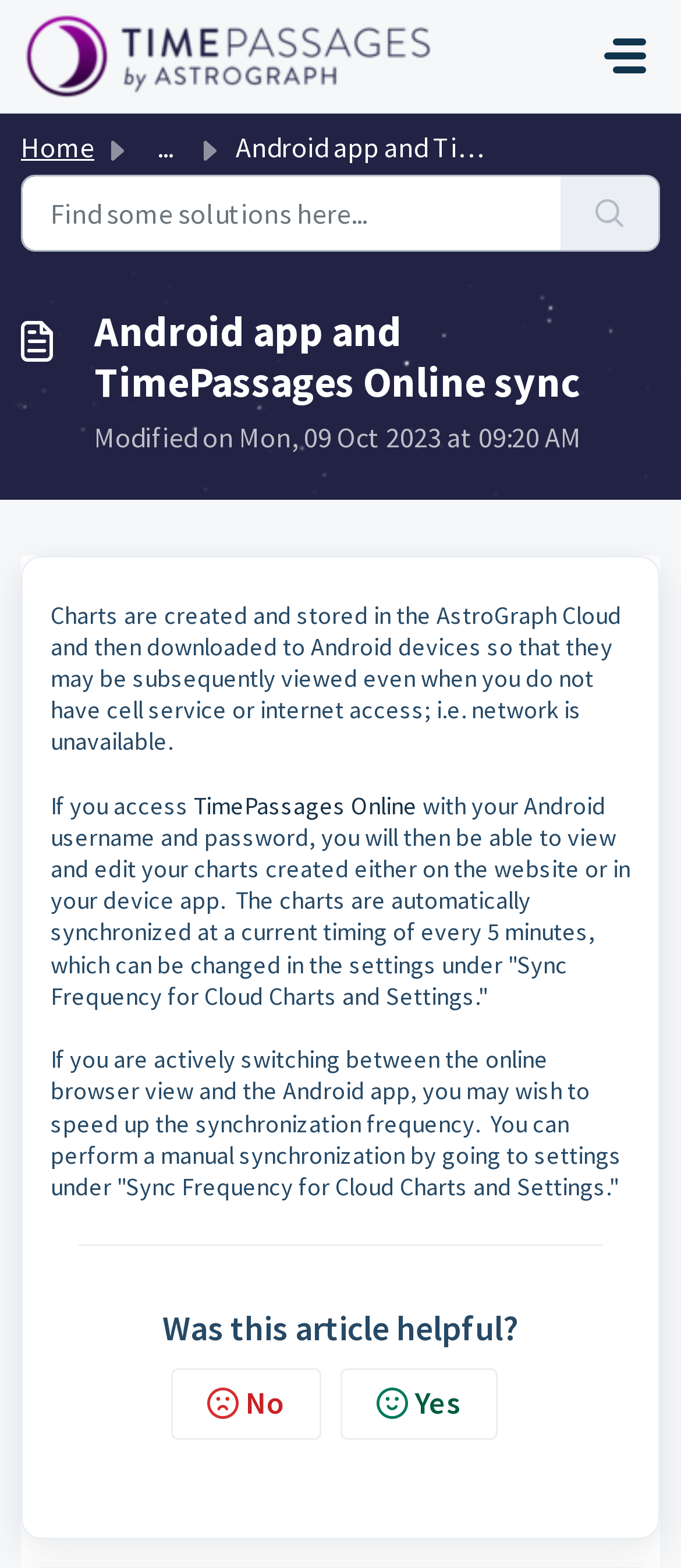Utilize the details in the image to give a detailed response to the question: What is the purpose of the AstroGraph Cloud?

According to the webpage, charts are created and stored in the AstroGraph Cloud and then downloaded to Android devices, allowing users to view them even without cell service or internet access. This implies that the AstroGraph Cloud is used to store and synchronize charts between devices.